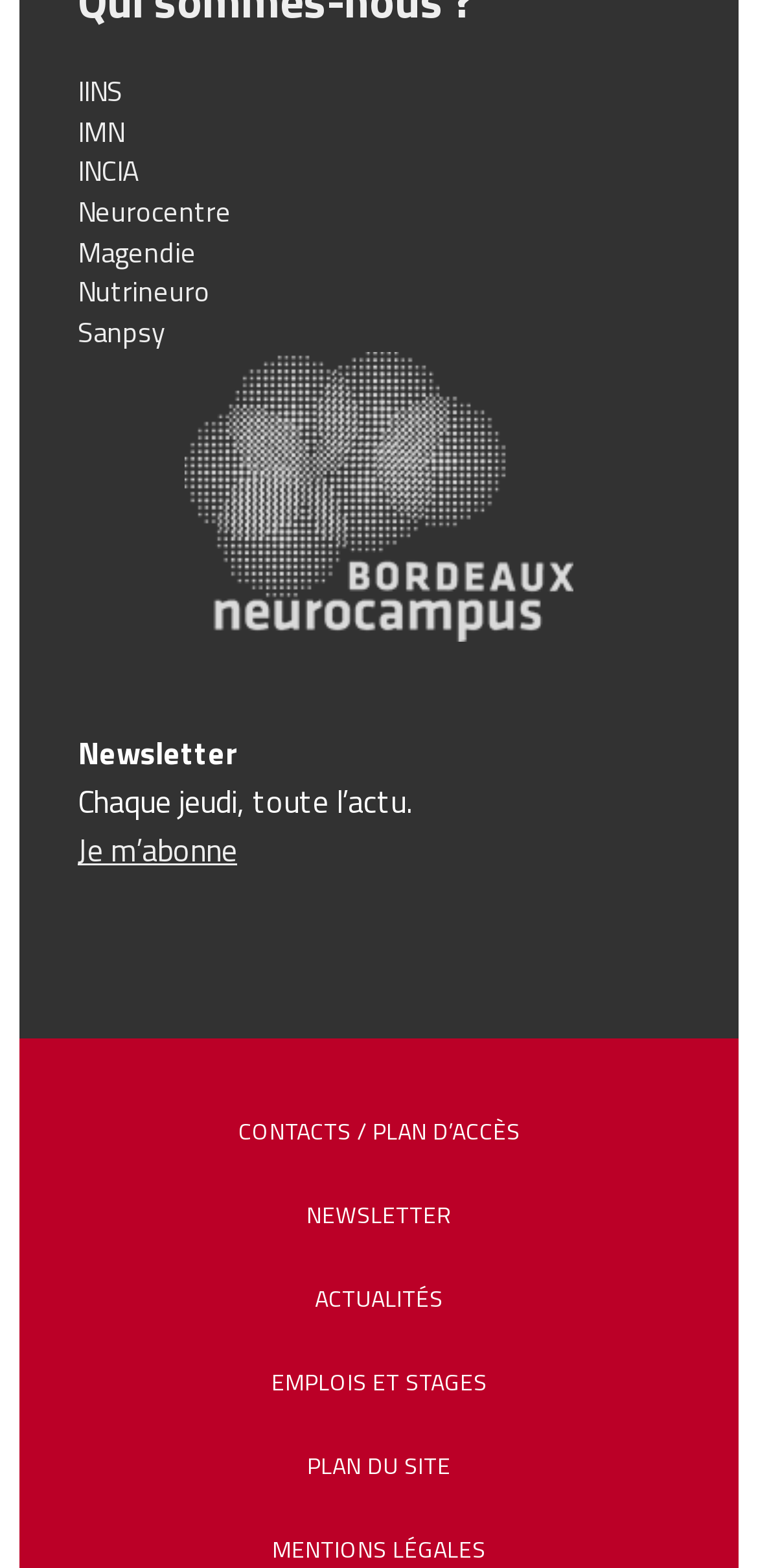Determine the coordinates of the bounding box that should be clicked to complete the instruction: "Visit the Neurocentre Magendie page". The coordinates should be represented by four float numbers between 0 and 1: [left, top, right, bottom].

[0.103, 0.122, 0.305, 0.174]